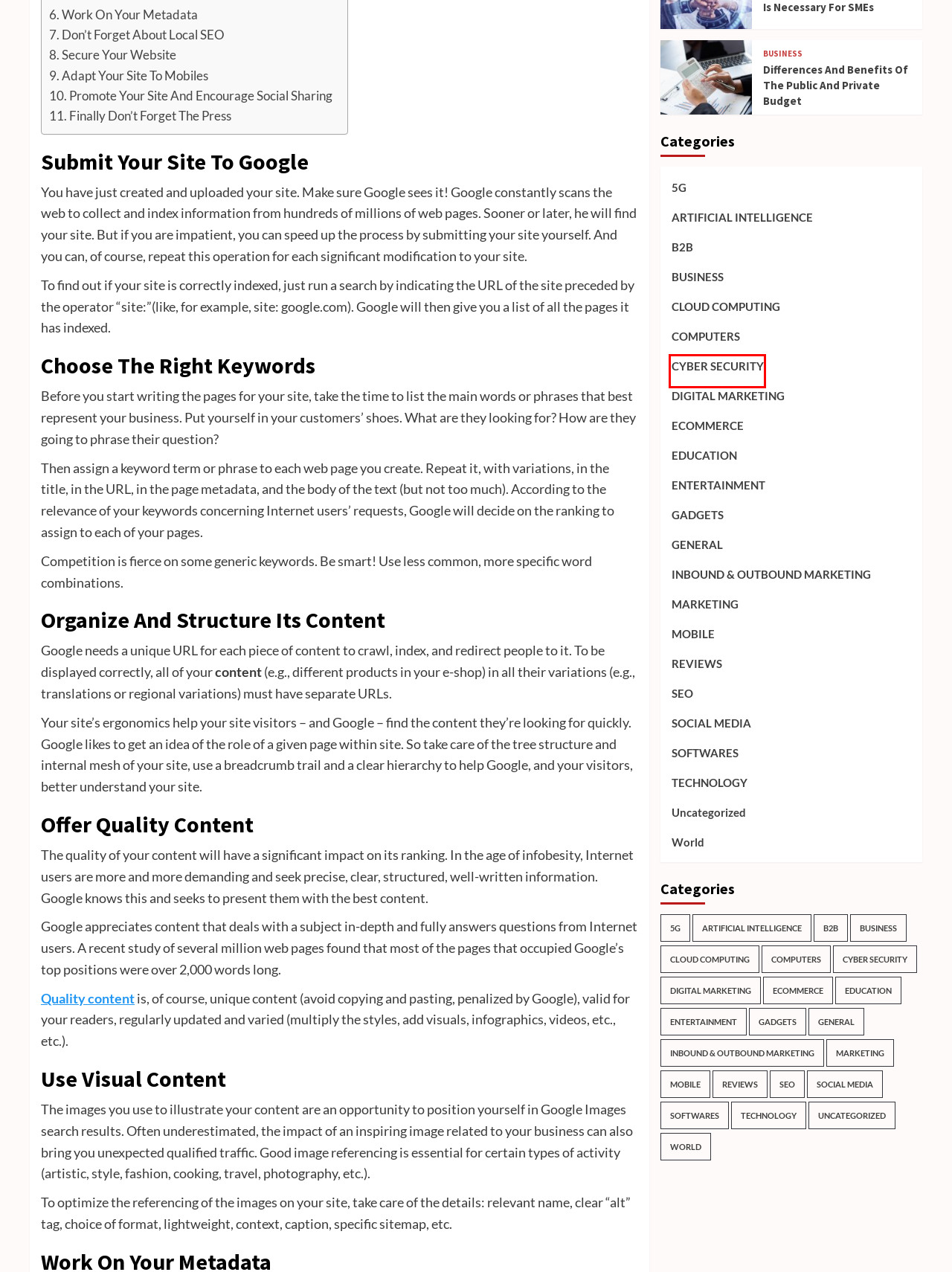Consider the screenshot of a webpage with a red bounding box and select the webpage description that best describes the new page that appears after clicking the element inside the red box. Here are the candidates:
A. CYBER SECURITY Archives - Tech Buzz Info
B. GENERAL Archives - Tech Buzz Info
C. World Archives - Tech Buzz Info
D. CLOUD COMPUTING Archives - Tech Buzz Info
E. SOFTWARES Archives - Tech Buzz Info
F. B2B Archives - Tech Buzz Info
G. DIGITAL MARKETING Archives - Tech Buzz Info
H. ENTERTAINMENT Archives - Tech Buzz Info

A